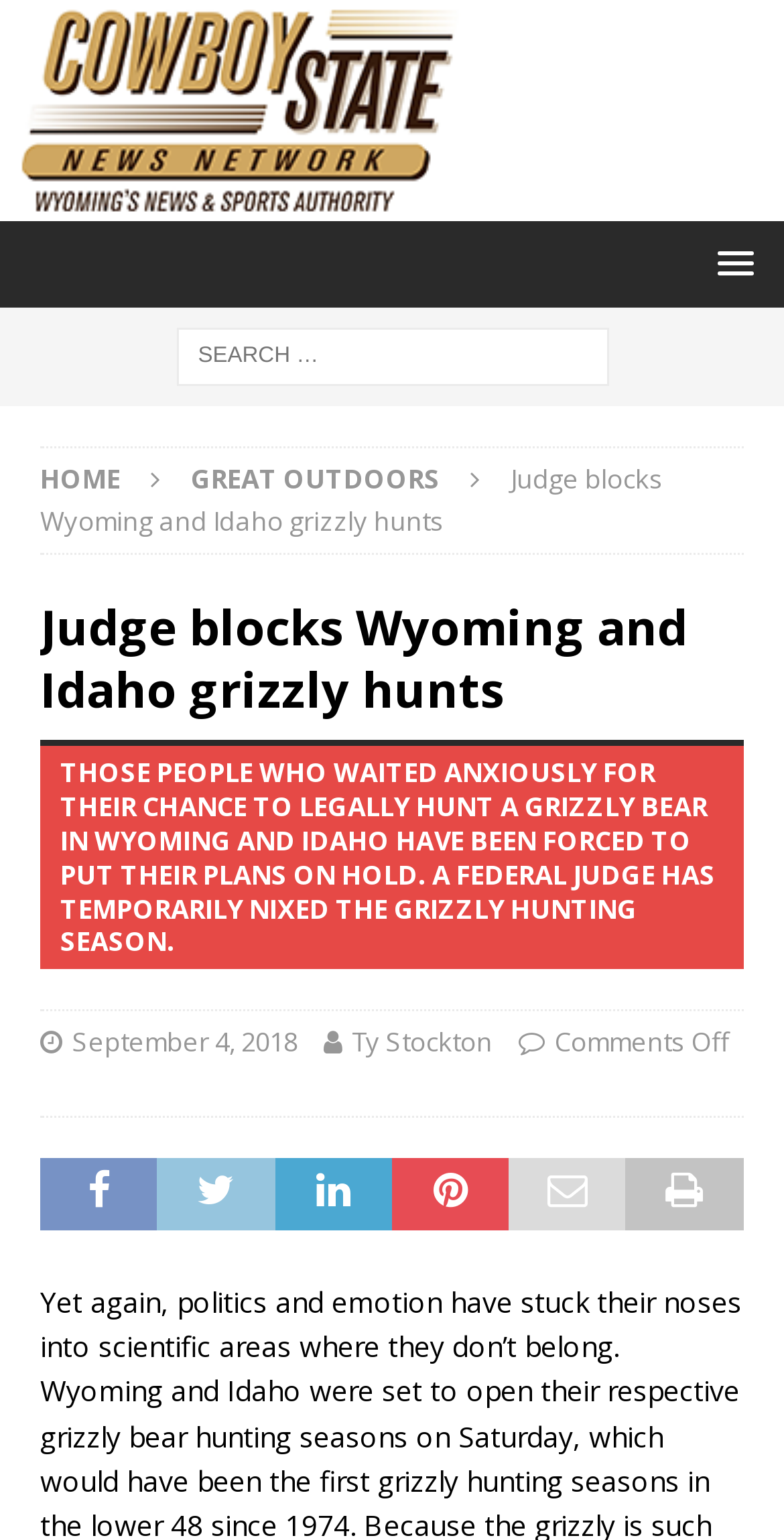Using details from the image, please answer the following question comprehensively:
How many comments are there on the main article?

The comment status of the main article can be found at the bottom of the article, where there is a text indicating that comments are off, 'Comments Off'.